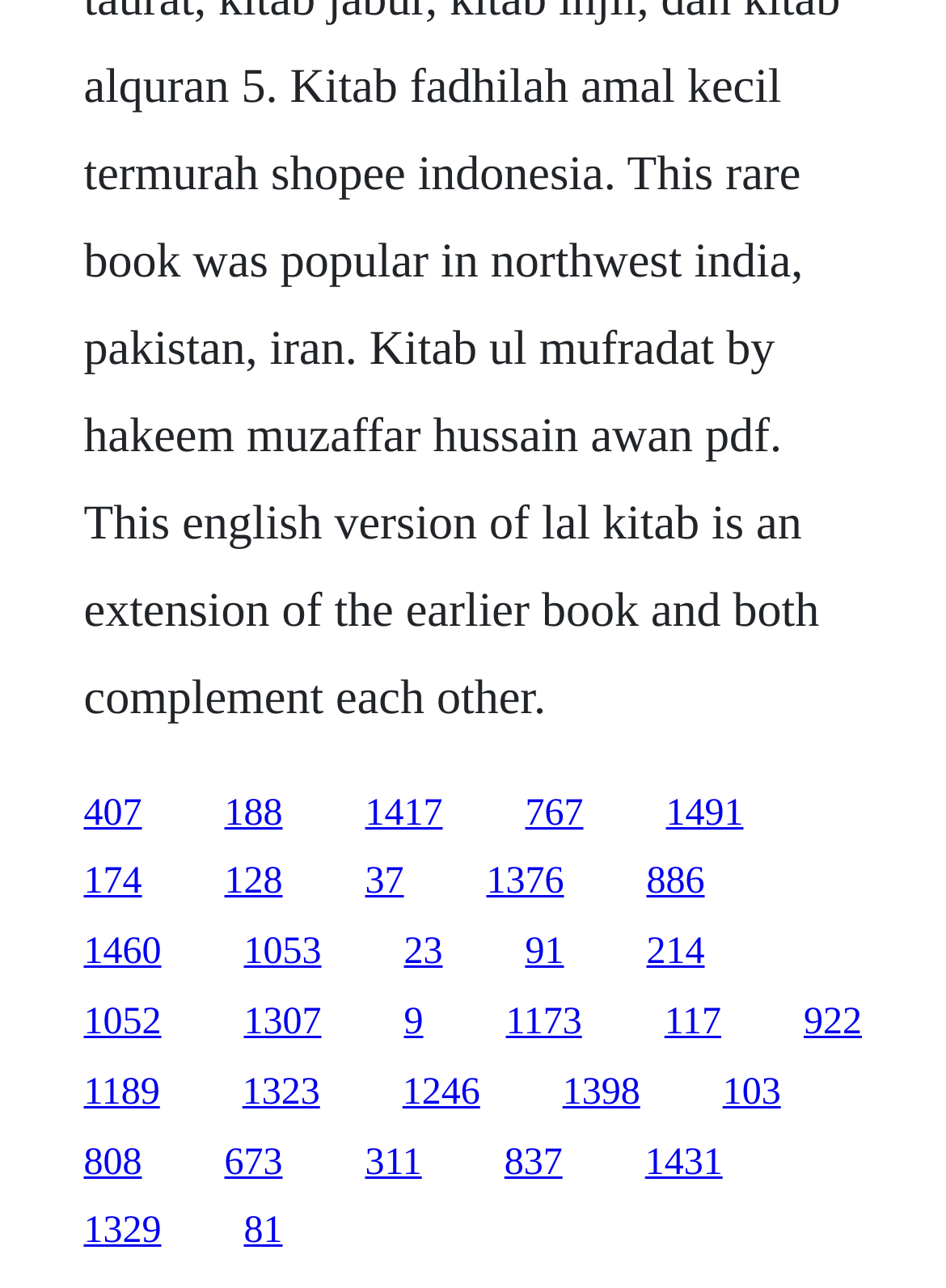Please locate the bounding box coordinates of the element that needs to be clicked to achieve the following instruction: "go to the fifth link". The coordinates should be four float numbers between 0 and 1, i.e., [left, top, right, bottom].

[0.704, 0.615, 0.786, 0.647]